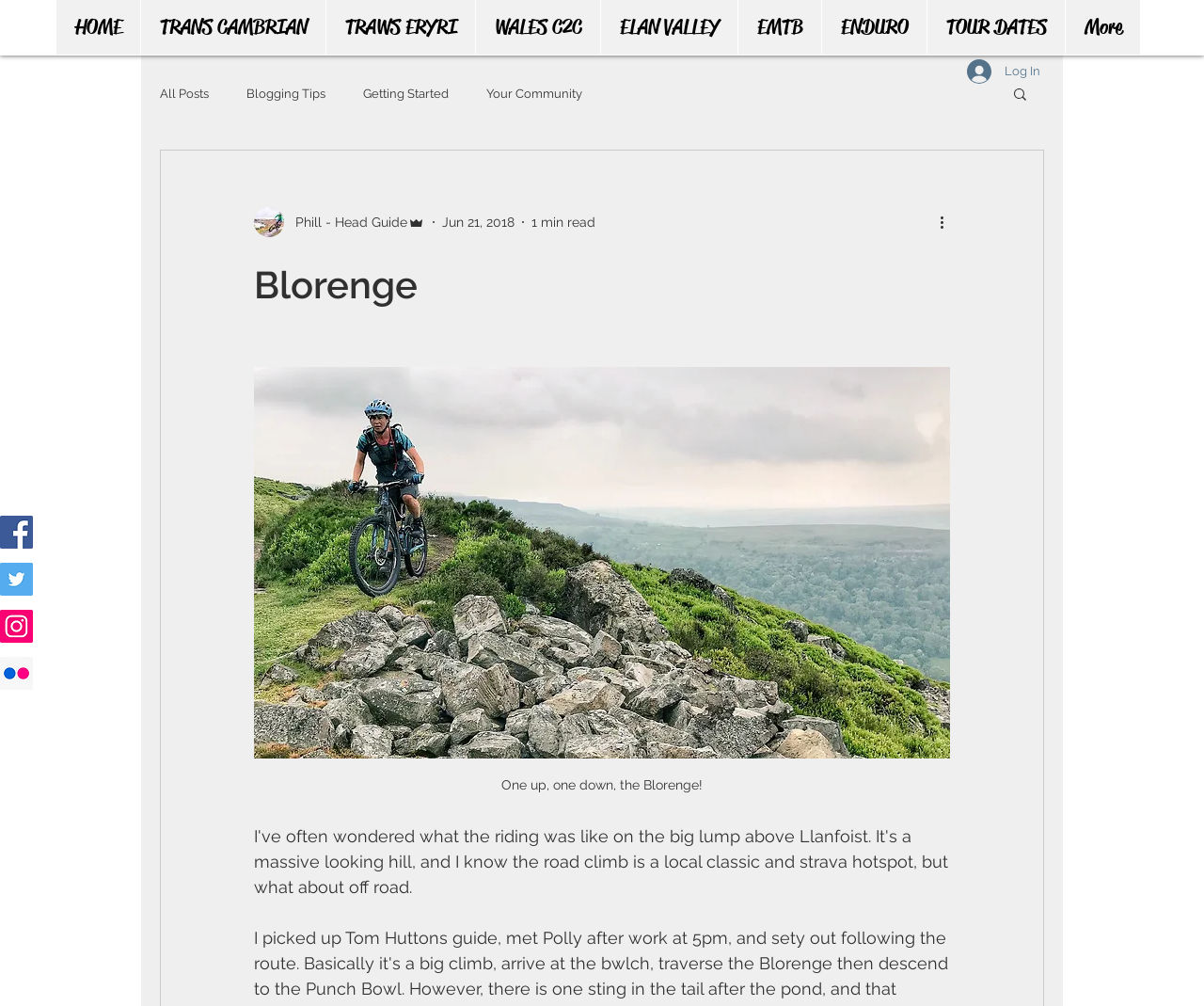Give the bounding box coordinates for the element described as: "Phill - Head Guide".

[0.211, 0.206, 0.353, 0.236]